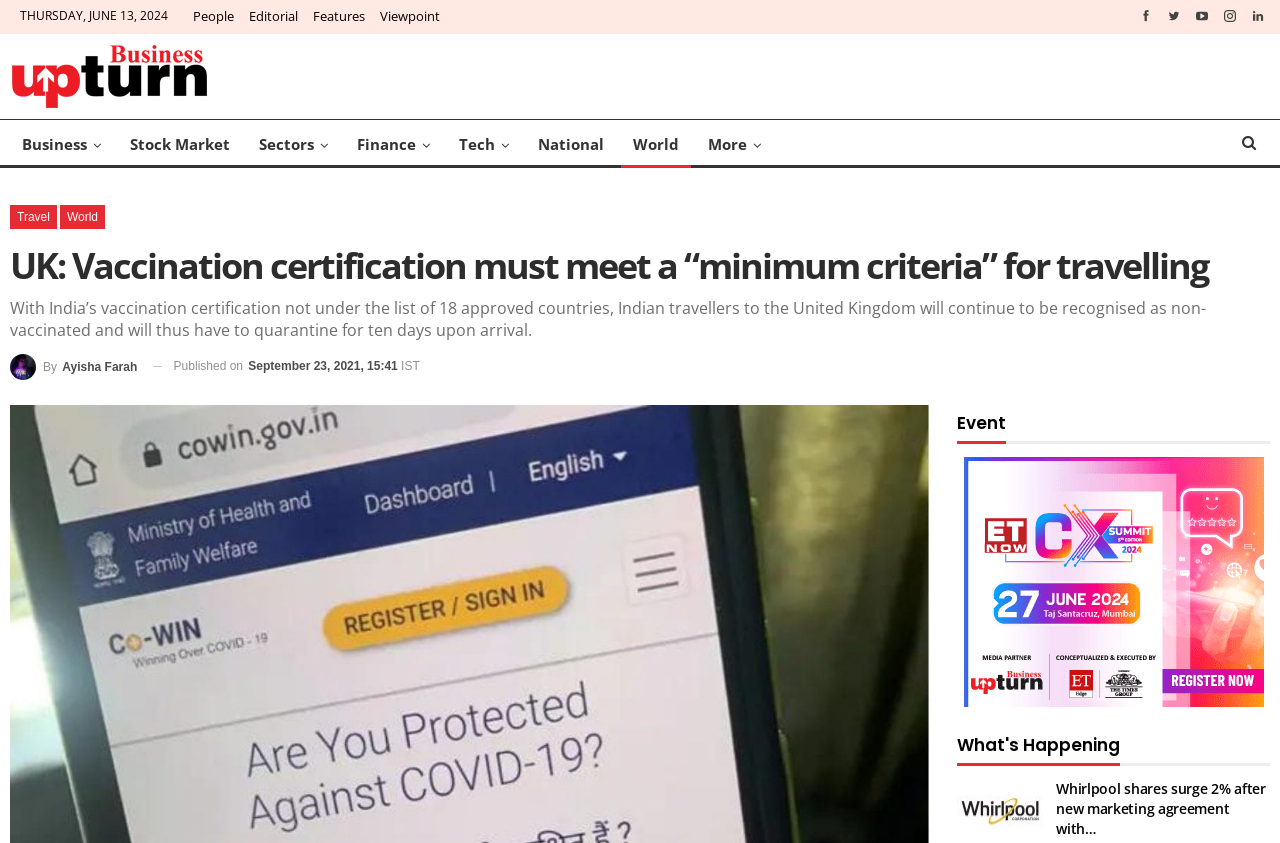Based on the image, please respond to the question with as much detail as possible:
What is the name of the author of the article?

I found the name of the author by looking at the link element which contains the text 'By Ayisha Farah'.